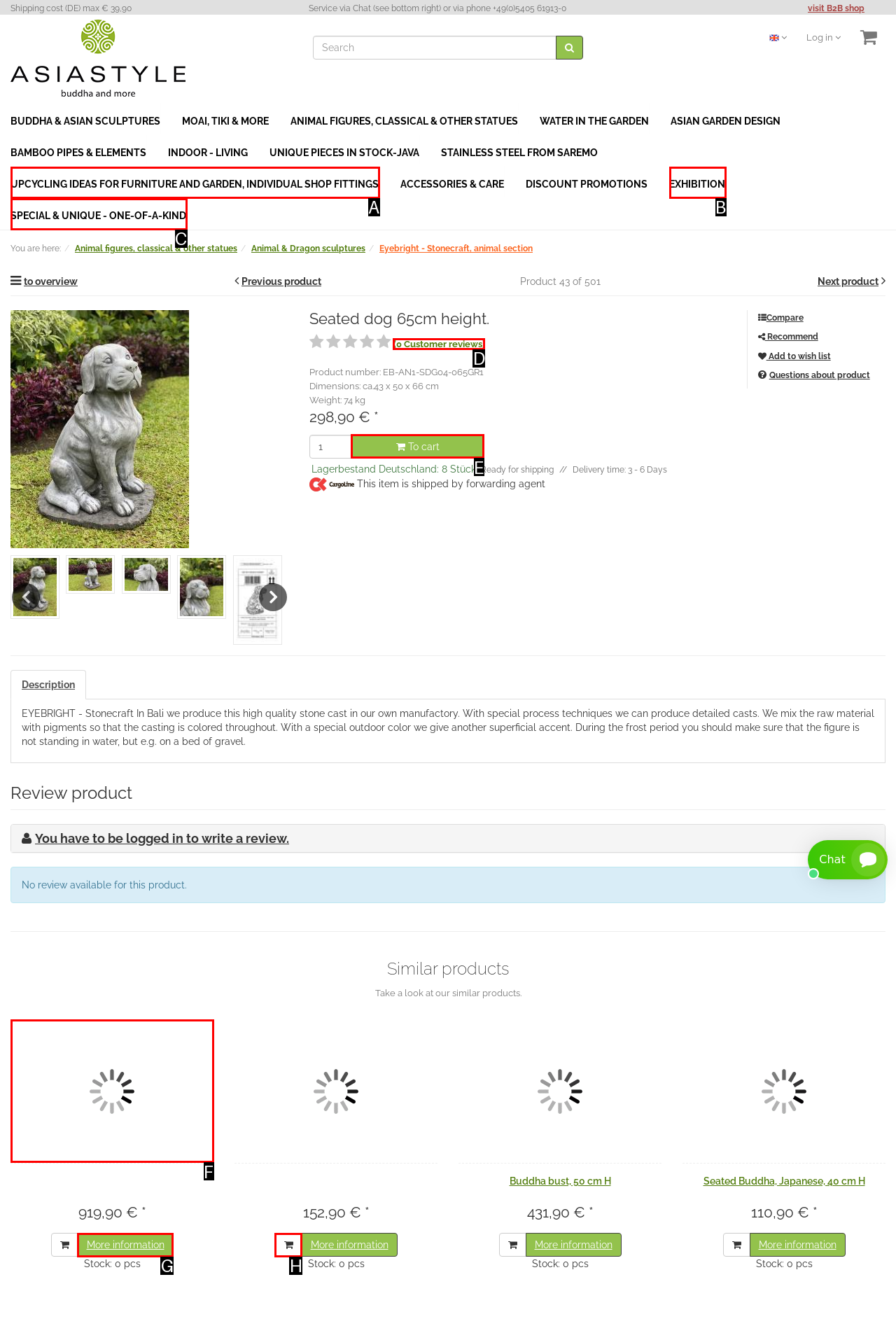Identify the correct UI element to click on to achieve the following task: Add to cart Respond with the corresponding letter from the given choices.

E